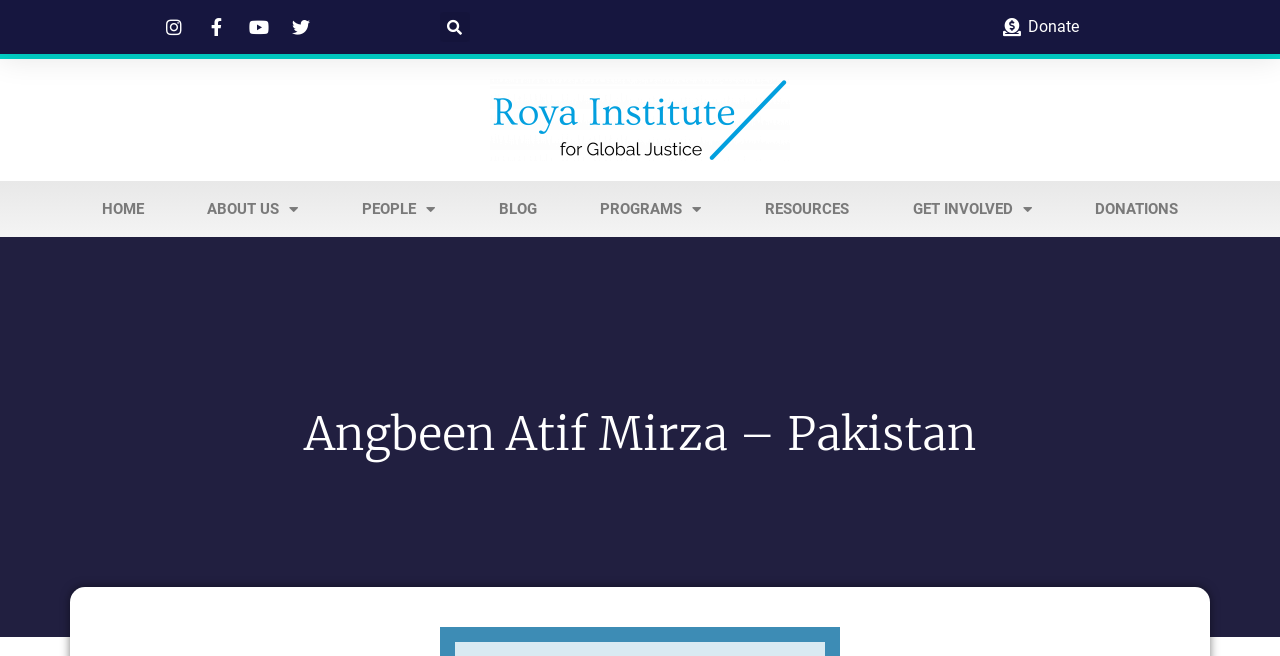Please provide a one-word or phrase answer to the question: 
What is the organization associated with Angbeen Atif Mirza?

Roya Institute for Global Justice